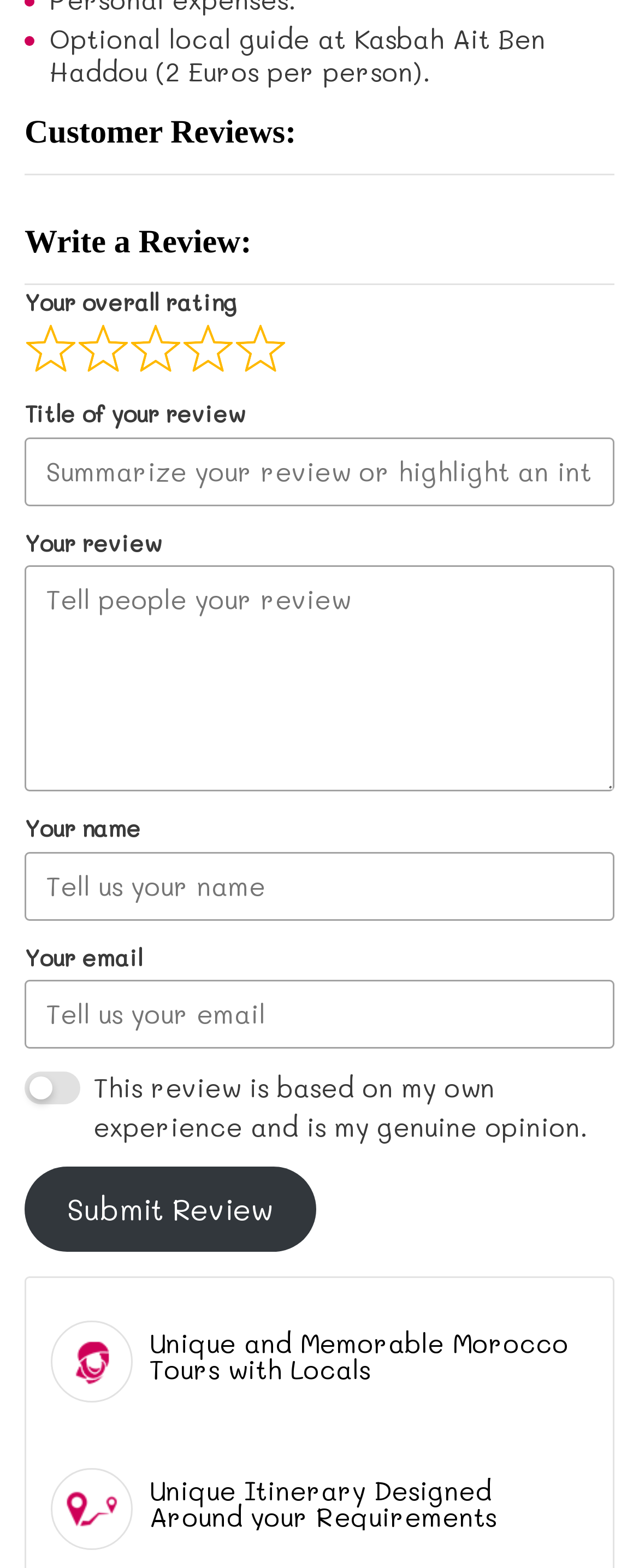Answer the following inquiry with a single word or phrase:
What is the text above the review form?

Customer Reviews: